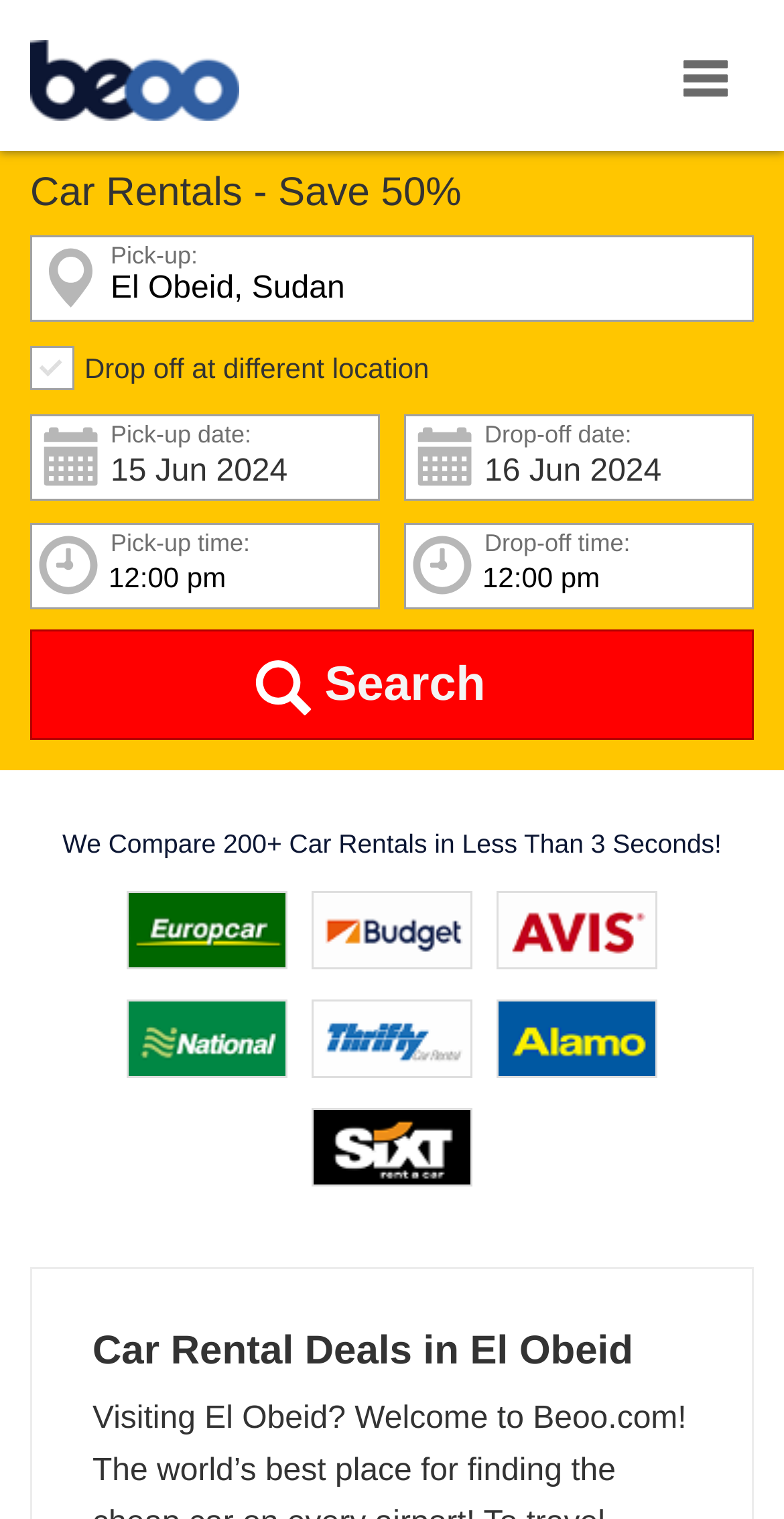Describe all the visual and textual components of the webpage comprehensively.

This webpage is about renting cars in El Obeid, Sudan. At the top left, there is a link to "Beoo.com" accompanied by a small logo image. Next to it, there is a larger image that spans almost the entire width of the page. 

Below the top section, there is a heading that reads "Car Rentals - Save 50%". On the left side, there is a section for selecting pick-up and drop-off details. This section includes a label "Pick-up:" followed by a text box, and below it, there is a static text "El Obeid, Sudan". There is also an option to "Drop off at different location". 

Further down, there are labels for "Pick-up date:" and "Pick-up time:", each accompanied by a static text and an image. On the right side of this section, there are similar labels and text boxes for "Drop-off date:" and "Drop-off time:". 

Below the pick-up and drop-off section, there is a prominent "Search" button that spans almost the entire width of the page. It has a small image embedded within it. 

The webpage also features two headings, one that reads "We Compare 200+ Car Rentals in Less Than 3 Seconds!" and another that reads "Car Rental Deals in El Obeid". The latter is located near the bottom of the page.